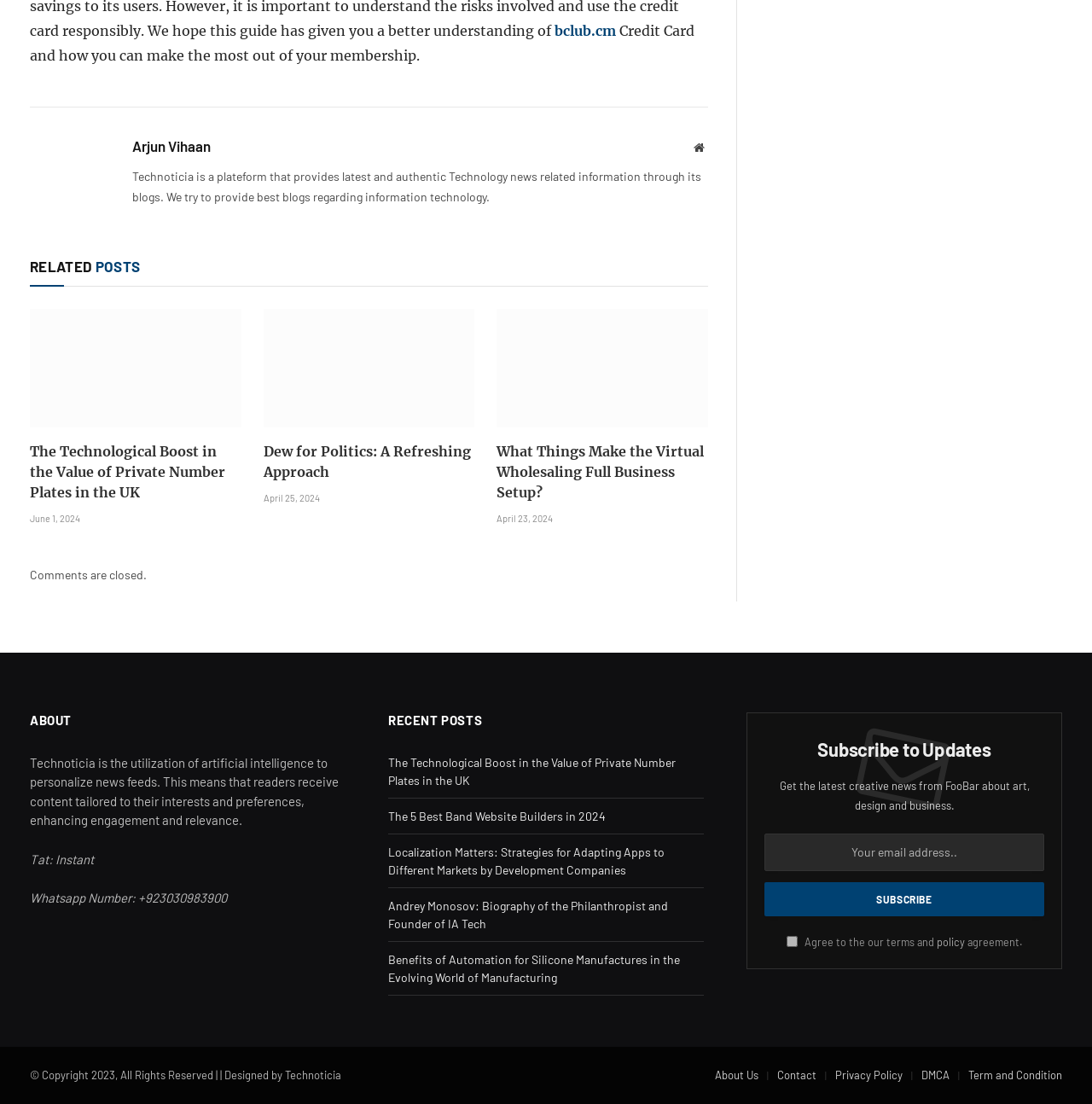How many recent posts are listed on the webpage?
Could you please answer the question thoroughly and with as much detail as possible?

I counted the number of recent posts by looking at the links under the 'RECENT POSTS' heading. There are five links, each corresponding to a different post.